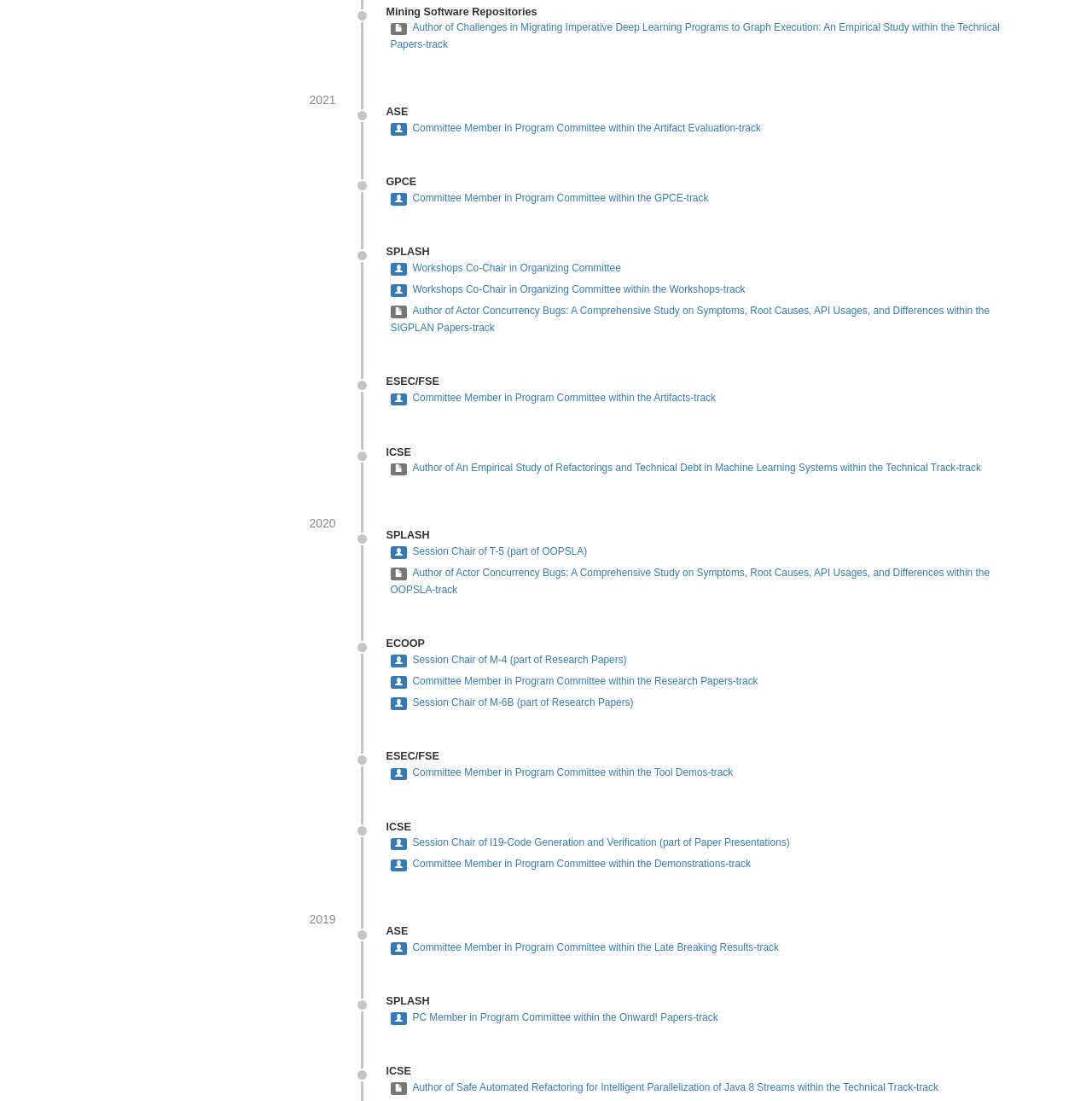By analyzing the image, answer the following question with a detailed response: What is the name of the track where the author authored a paper in 2021?

In 2021, the author authored a paper 'Actor Concurrency Bugs: A Comprehensive Study on Symptoms, Root Causes, API Usages, and Differences' in the 'SIGPLAN Papers' track.